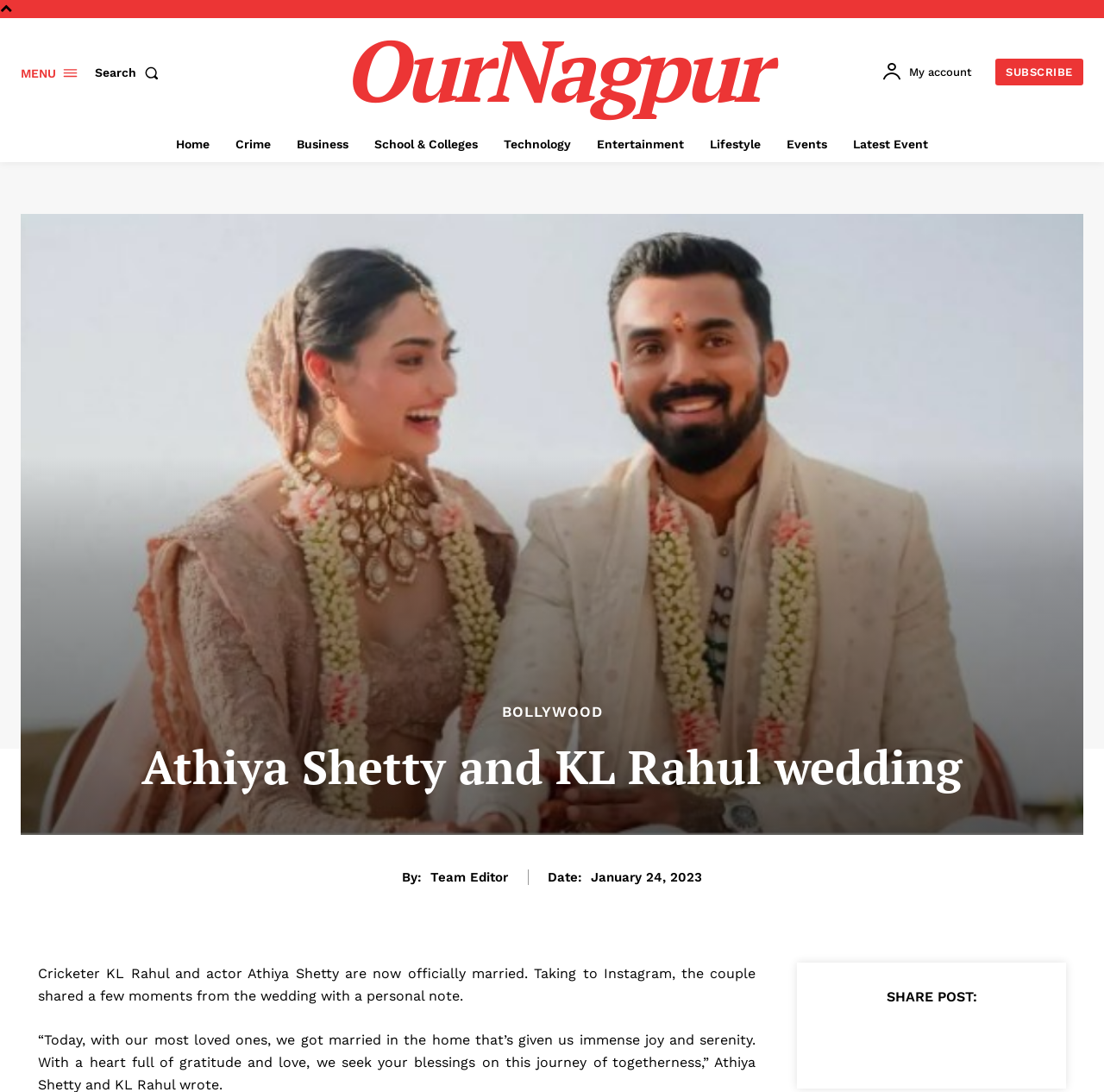Give a detailed overview of the webpage's appearance and contents.

The webpage is about the wedding of cricketer KL Rahul and actor Athiya Shetty. At the top left corner, there is a menu link and a small image next to it. To the right of the menu, there is a search button with an image inside. The top navigation bar has several links, including "OurNagpur", "Home", "Crime", "Business", and others, stretching from the left to the right side of the page.

On the top right side, there are links to "My account" and "SUBSCRIBE". Below the navigation bar, there is a large heading that reads "Athiya Shetty and KL Rahul wedding". Underneath the heading, there is a byline with the text "By: Team Editor" and a date "January 24, 2023".

The main content of the page is a paragraph of text that describes the wedding, stating that the couple shared moments from the wedding on Instagram with a personal note. Below the text, there are social media sharing links, including Facebook, Twitter, and others, aligned horizontally.

There are no images directly related to the wedding on this page, but there are several icons and images used for navigation and decoration. Overall, the webpage has a simple and organized layout, with clear headings and concise text.